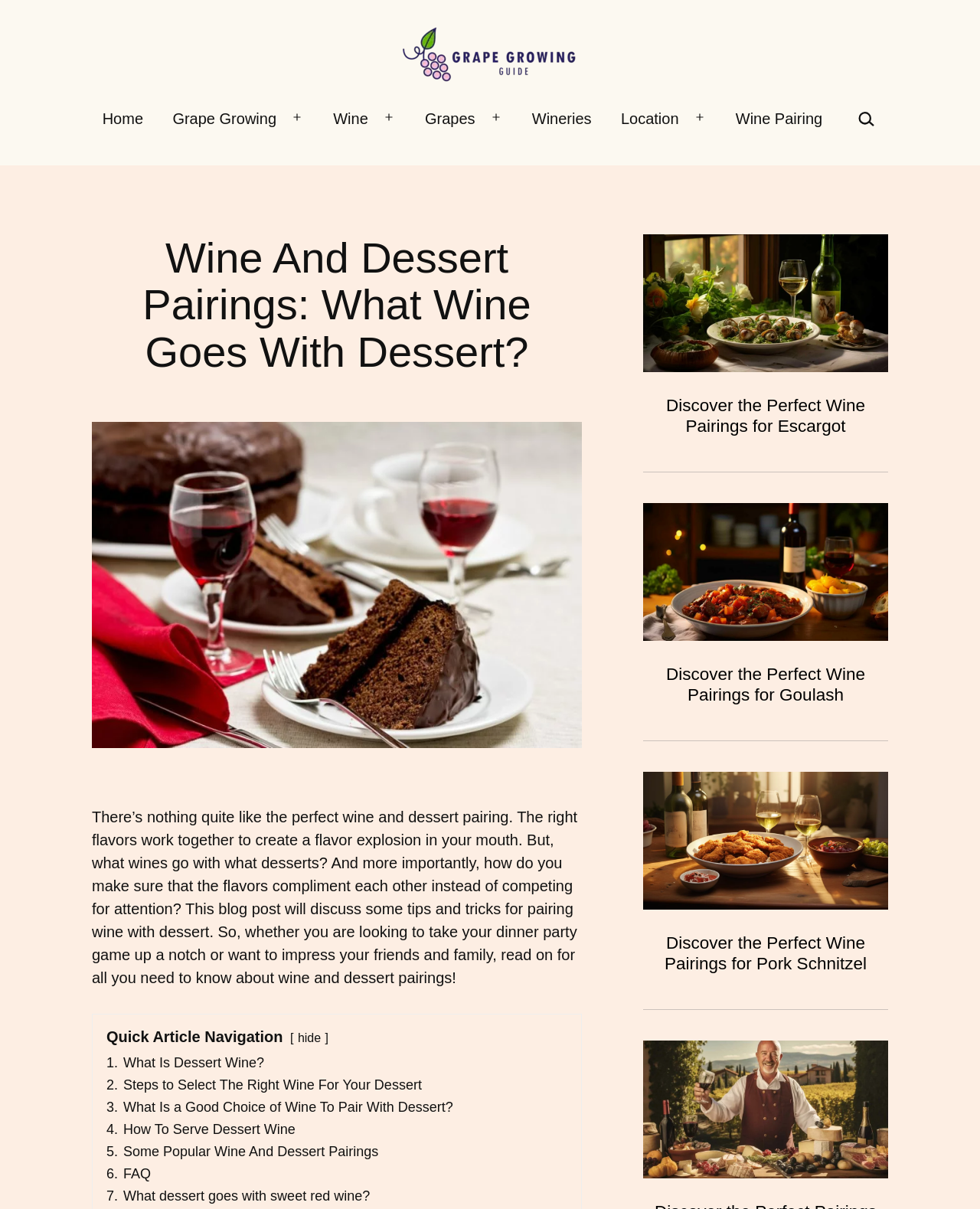Find the bounding box coordinates of the element to click in order to complete the given instruction: "Read the article about wine and dessert pairings."

[0.094, 0.194, 0.594, 0.311]